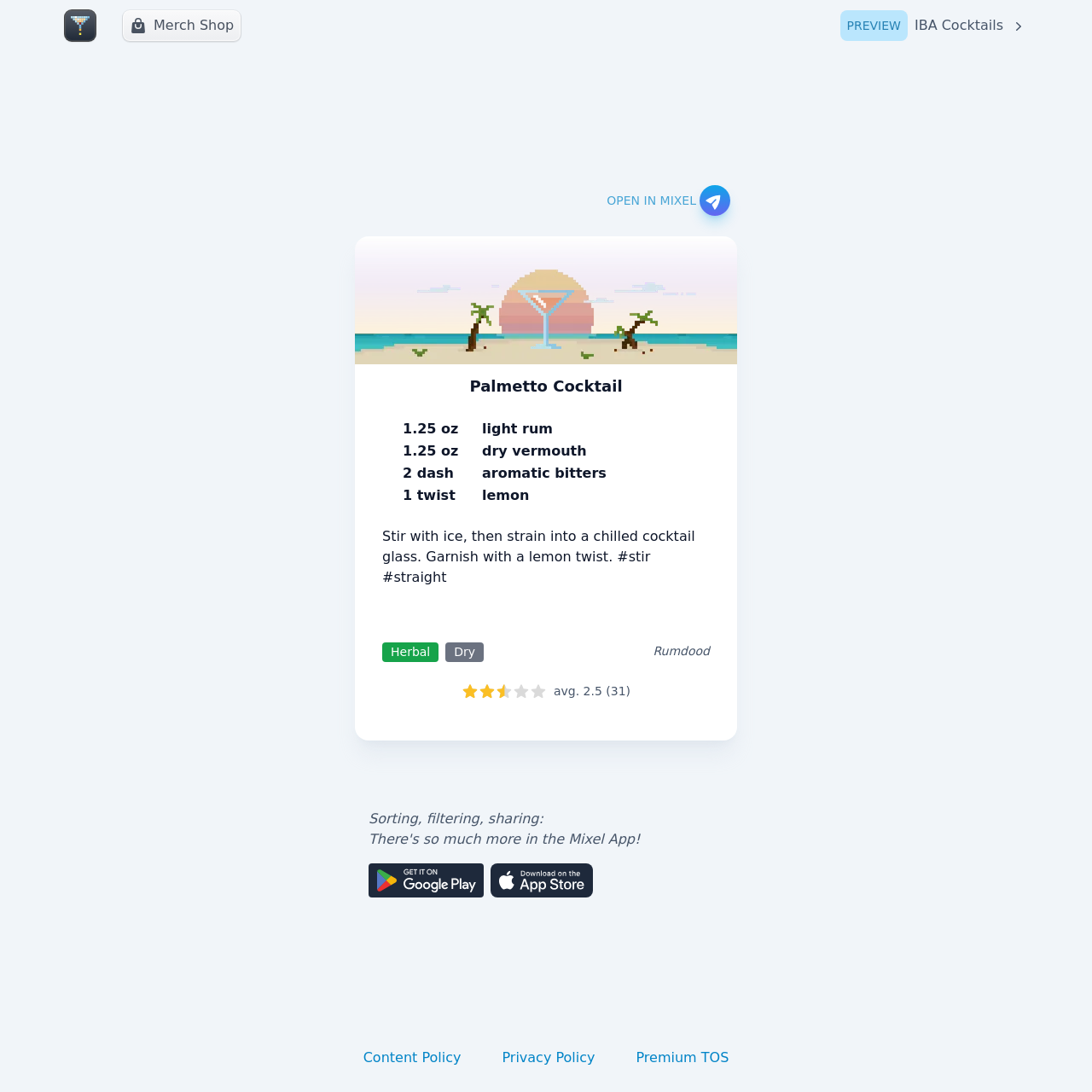What is the garnish used in the recipe?
Answer the question with as much detail as you can, using the image as a reference.

The garnish used in the recipe can be found in the static text element with the text 'Garnish with a lemon twist' located in the instructions section.